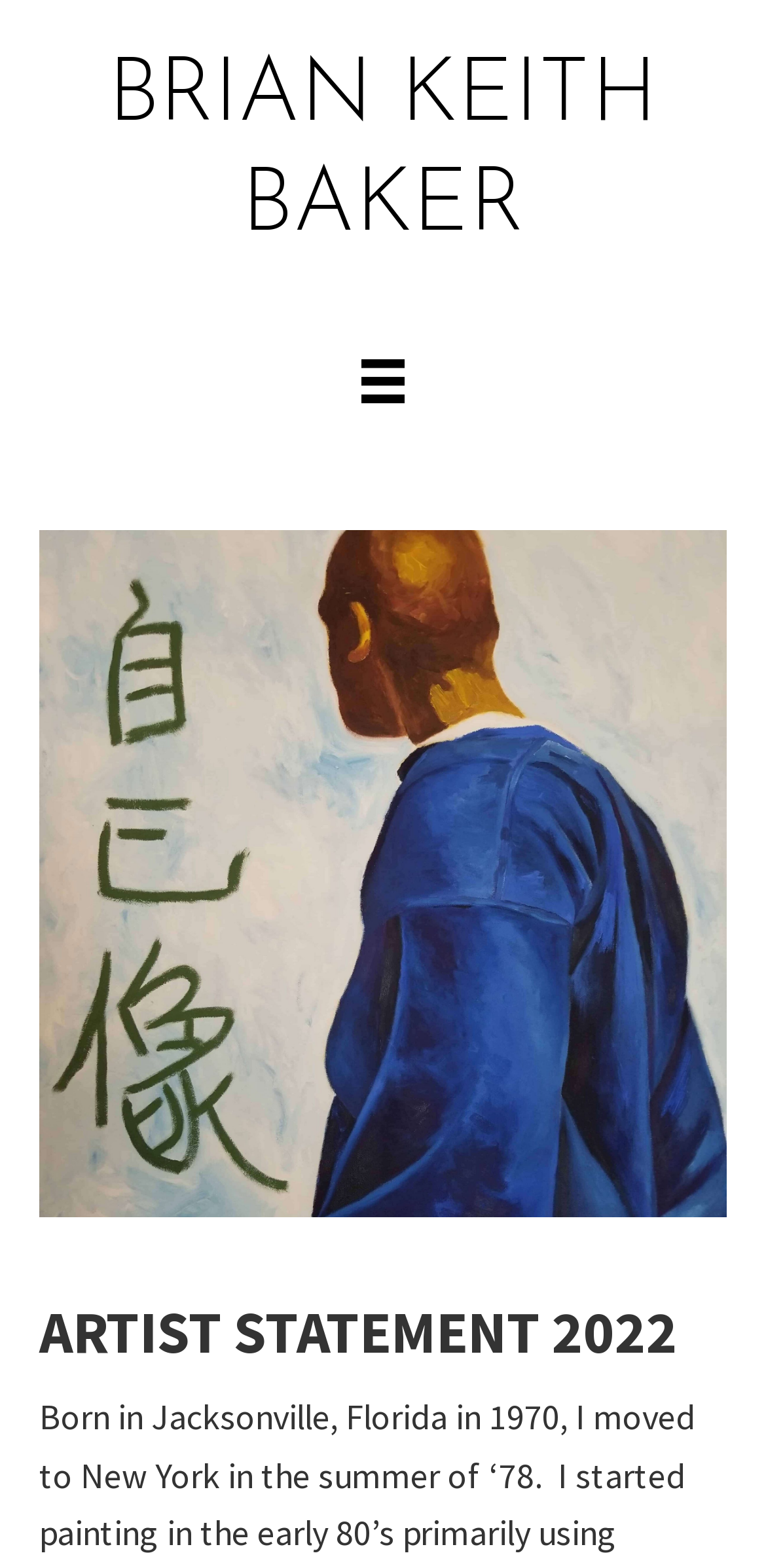Offer a detailed explanation of the webpage layout and contents.

The webpage is about Brian Keith Baker, an artist. At the top-left corner, there are two links, "Skip to main content" and "Skip to primary sidebar", which are likely navigation aids for accessibility. Below these links, the page's title "BRIAN KEITH BAKER" is prominently displayed in a heading. 

To the right of the title, a button labeled "Menu" is positioned, accompanied by a small image. Further down the page, a large self-portrait image of Brian Baker takes up most of the width, spanning from the left to the right side of the page. 

Below the self-portrait image, an "ARTIST STATEMENT 2022" heading is displayed, which likely introduces the artist's statement or biography.